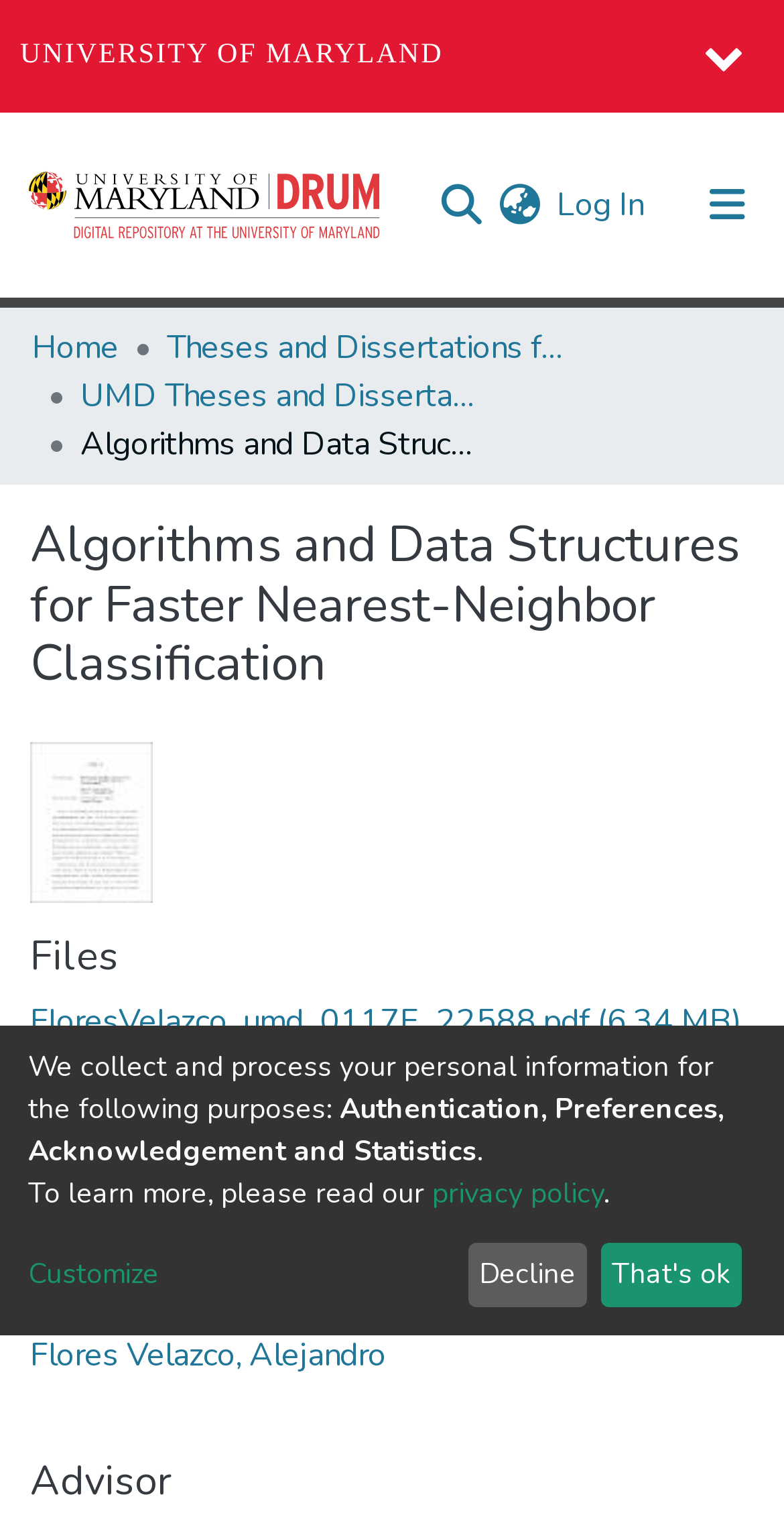What is the purpose of collecting personal information?
From the image, respond using a single word or phrase.

Authentication, Preferences, Acknowledgement and Statistics